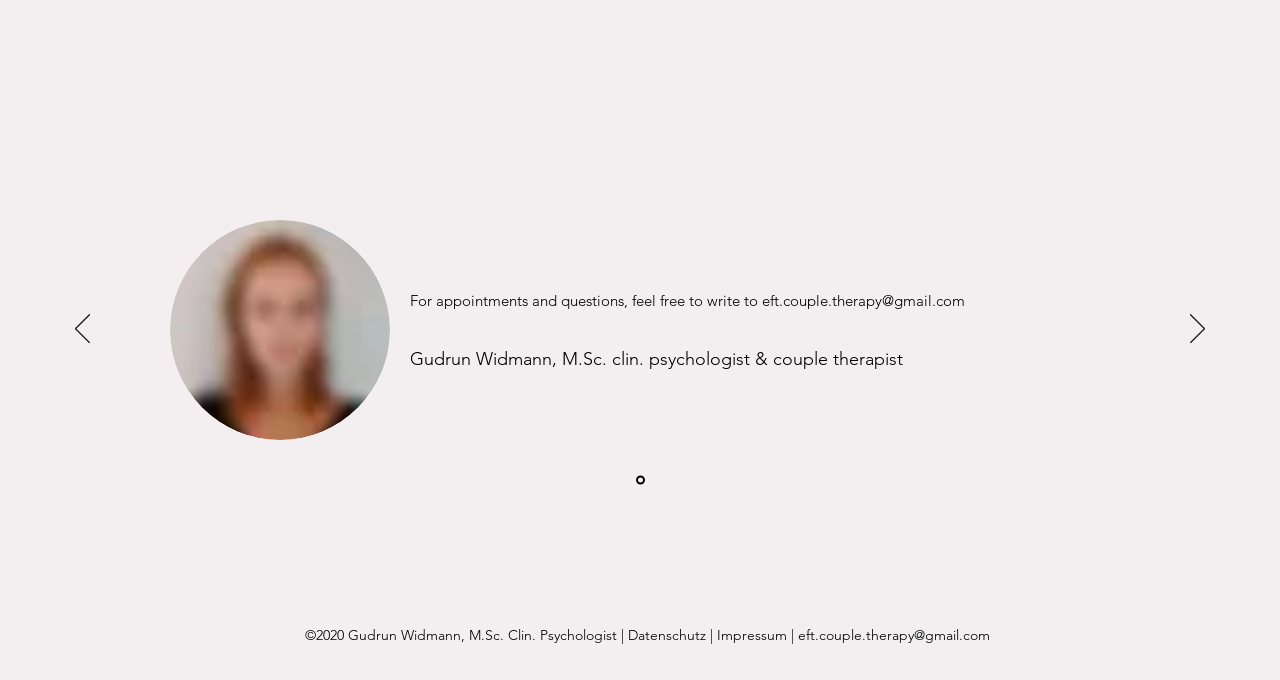Pinpoint the bounding box coordinates of the area that should be clicked to complete the following instruction: "view social media profiles". The coordinates must be given as four float numbers between 0 and 1, i.e., [left, top, right, bottom].

[0.457, 0.824, 0.543, 0.853]